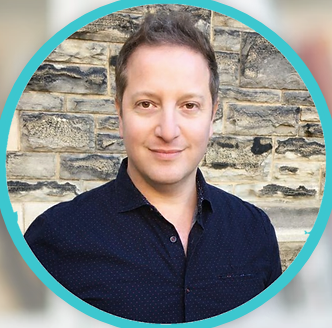Please give a concise answer to this question using a single word or phrase: 
What is Steven Himelfarb's profession?

Hypnotherapist and holistic coach